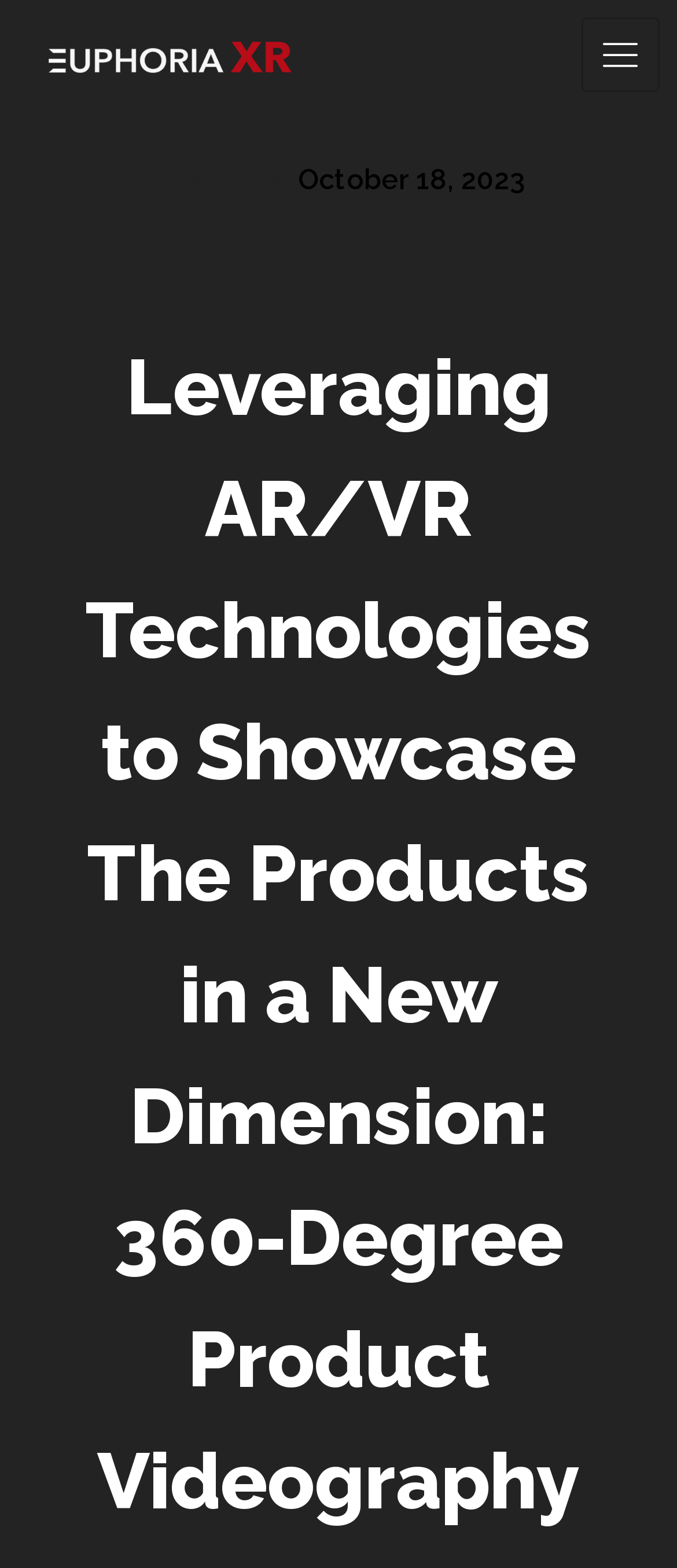What is the logo of the website?
Observe the image and answer the question with a one-word or short phrase response.

Euphoria logo